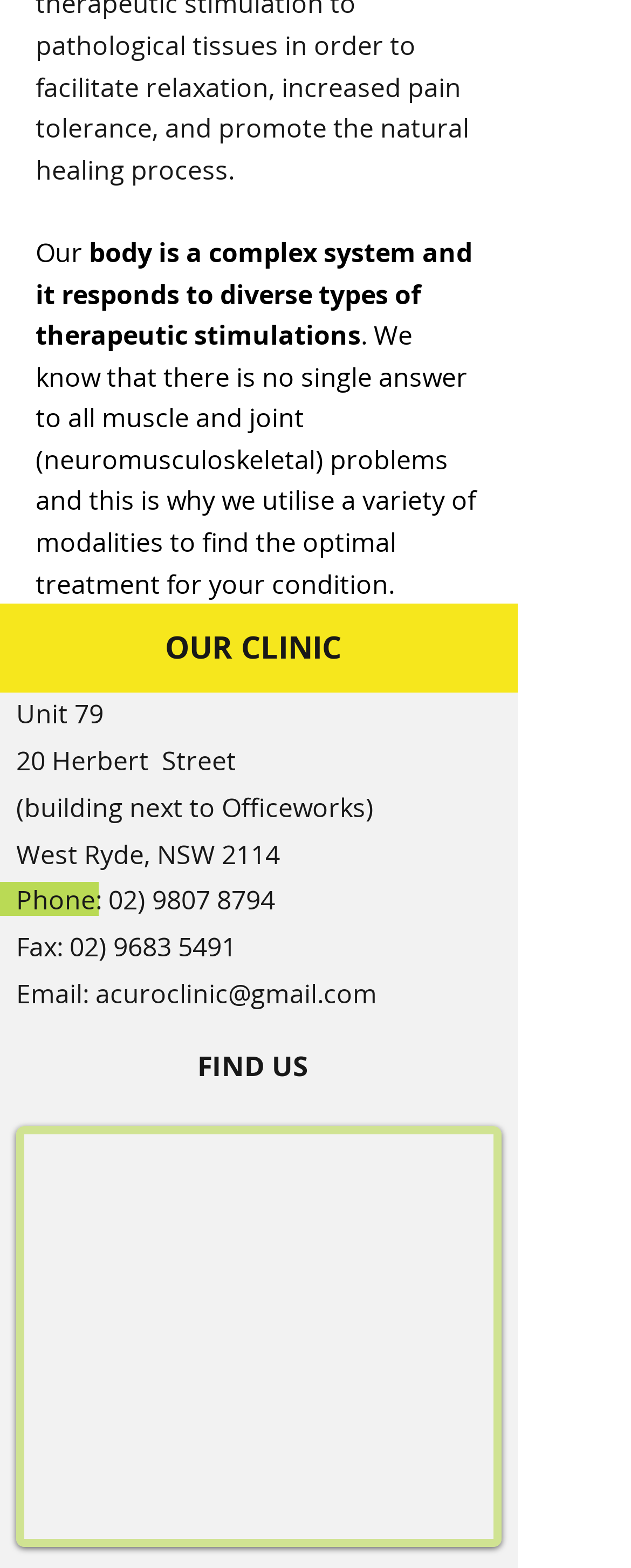Based on the element description: "02) 9807 8794", identify the UI element and provide its bounding box coordinates. Use four float numbers between 0 and 1, [left, top, right, bottom].

[0.172, 0.563, 0.436, 0.586]